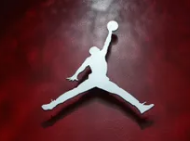What is the Jordan Brand renowned for?
Respond with a short answer, either a single word or a phrase, based on the image.

High-performance sneakers and athletic apparel